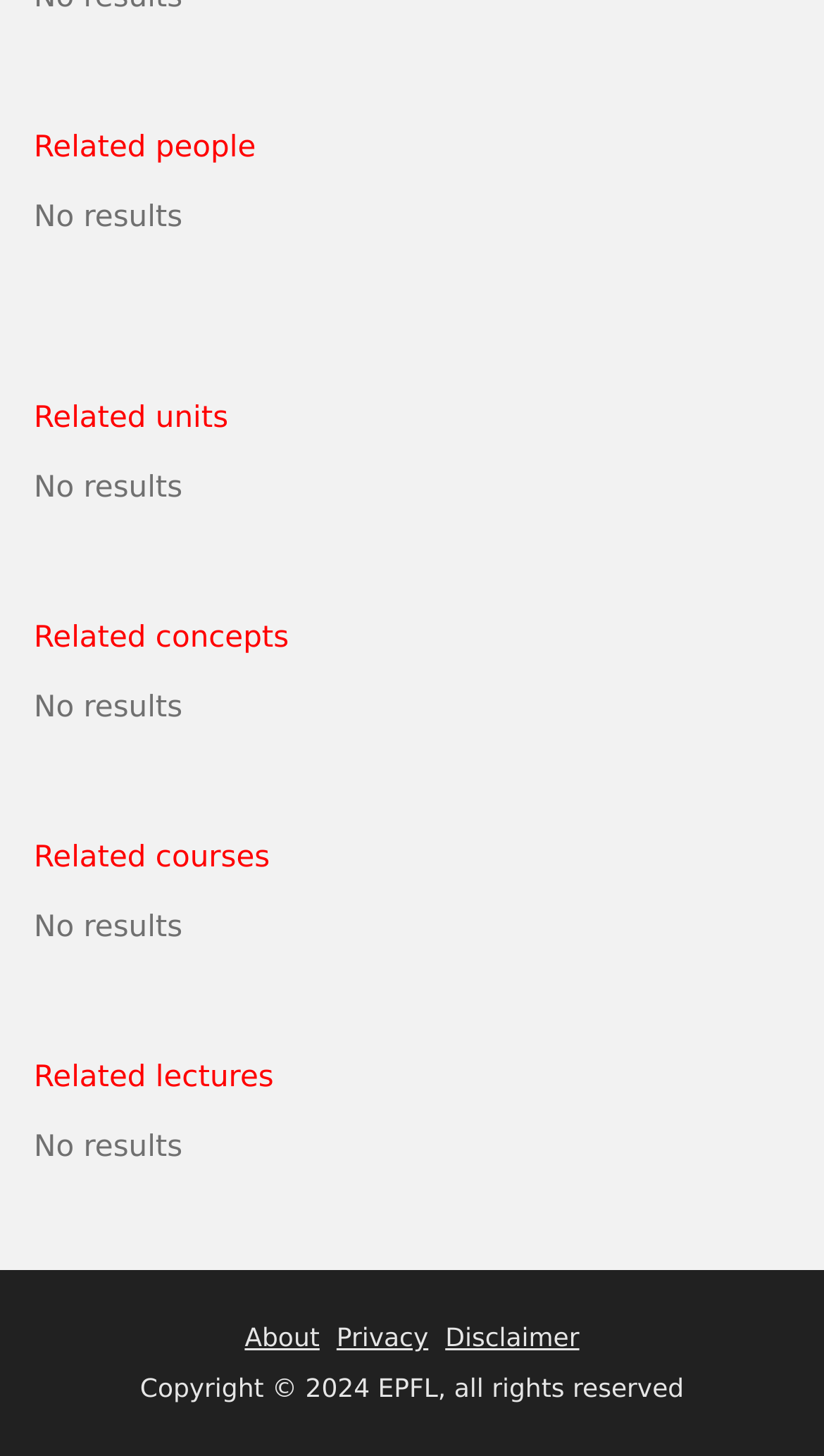How many links are at the bottom of the webpage?
Please ensure your answer is as detailed and informative as possible.

There are three links at the bottom of the webpage, namely 'About', 'Privacy', and 'Disclaimer', which are represented by the link elements with their respective text.